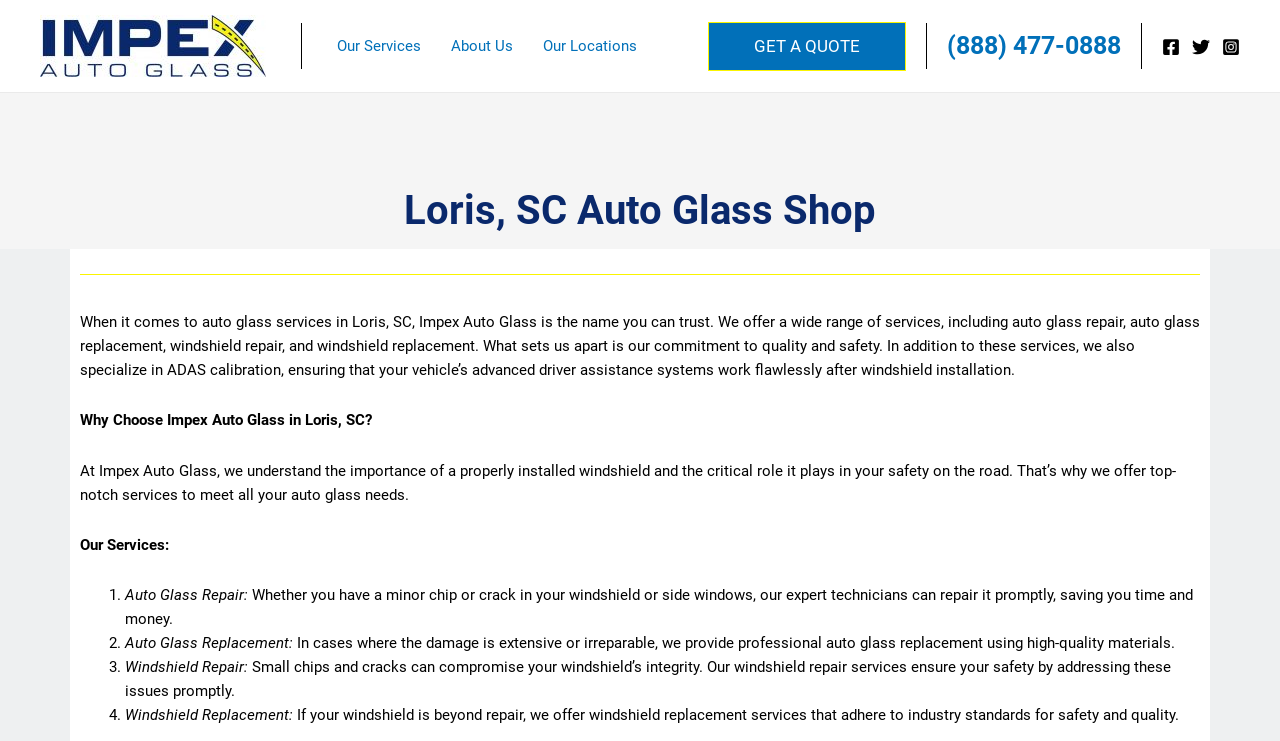Locate the bounding box coordinates of the clickable region to complete the following instruction: "Learn about J&L Fabricating."

None